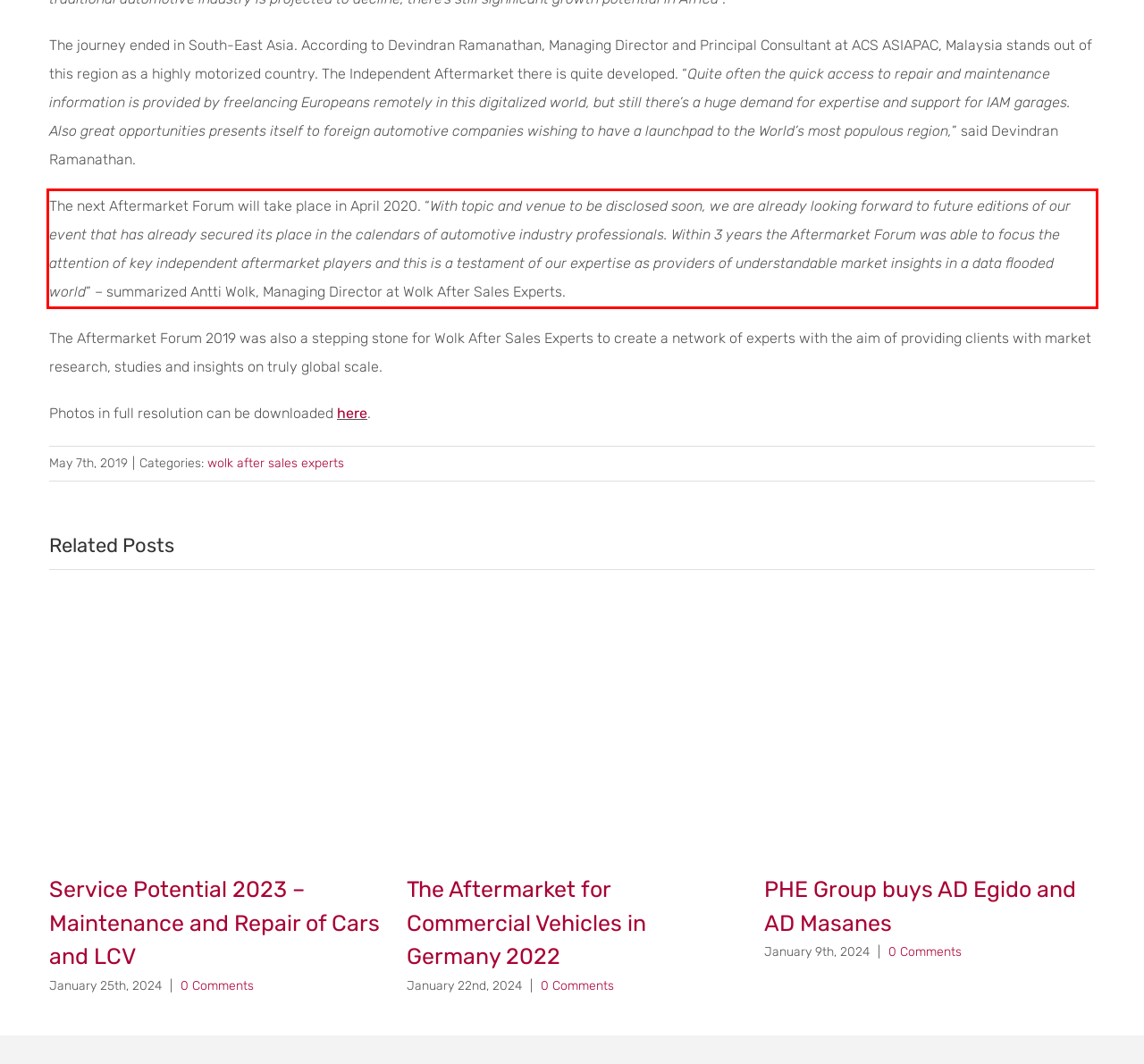In the screenshot of the webpage, find the red bounding box and perform OCR to obtain the text content restricted within this red bounding box.

The next Aftermarket Forum will take place in April 2020. “With topic and venue to be disclosed soon, we are already looking forward to future editions of our event that has already secured its place in the calendars of automotive industry professionals. Within 3 years the Aftermarket Forum was able to focus the attention of key independent aftermarket players and this is a testament of our expertise as providers of understandable market insights in a data flooded world” – summarized Antti Wolk, Managing Director at Wolk After Sales Experts.